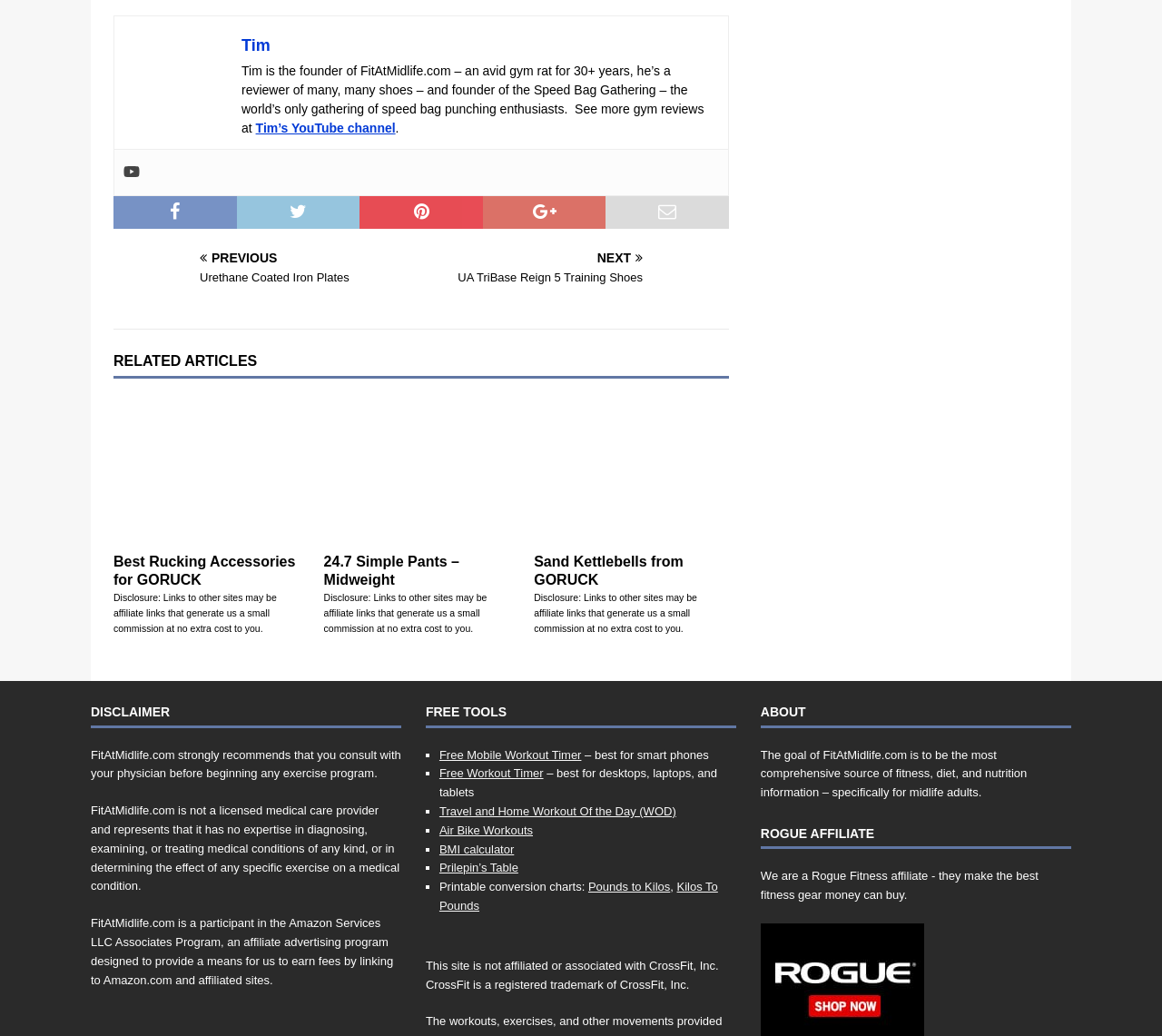Find the coordinates for the bounding box of the element with this description: "Sand Kettlebells from GORUCK".

[0.46, 0.534, 0.588, 0.567]